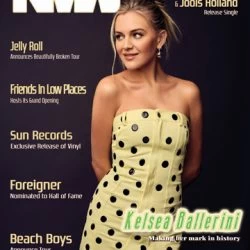What is the pattern on Kelsea Ballerini's dress?
Could you answer the question with a detailed and thorough explanation?

According to the caption, Kelsea Ballerini is dressed in a striking polka dot dress that captures attention against a bold backdrop.